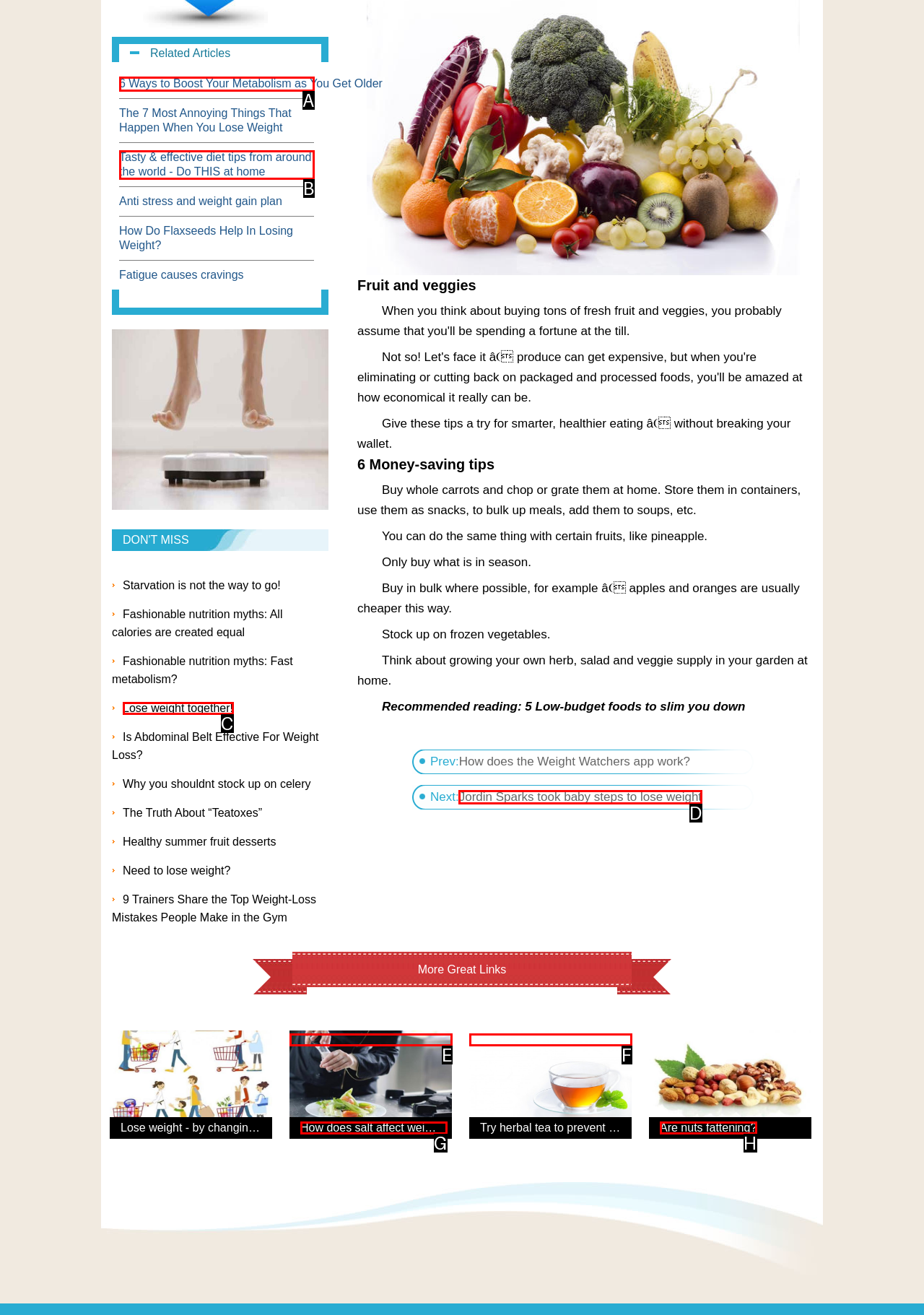Determine which HTML element fits the description: Lose weight together!. Answer with the letter corresponding to the correct choice.

C